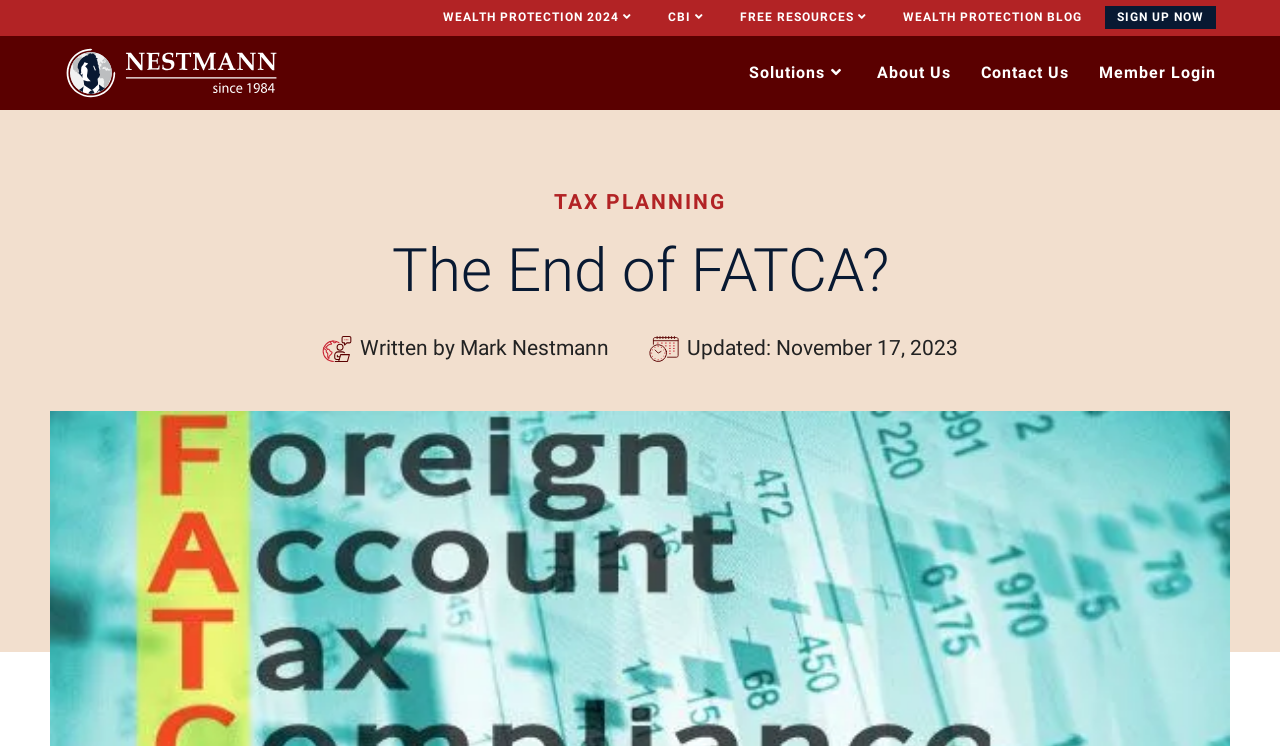Can you provide the bounding box coordinates for the element that should be clicked to implement the instruction: "Click on WEALTH PROTECTION 2024"?

[0.34, 0.0, 0.504, 0.047]